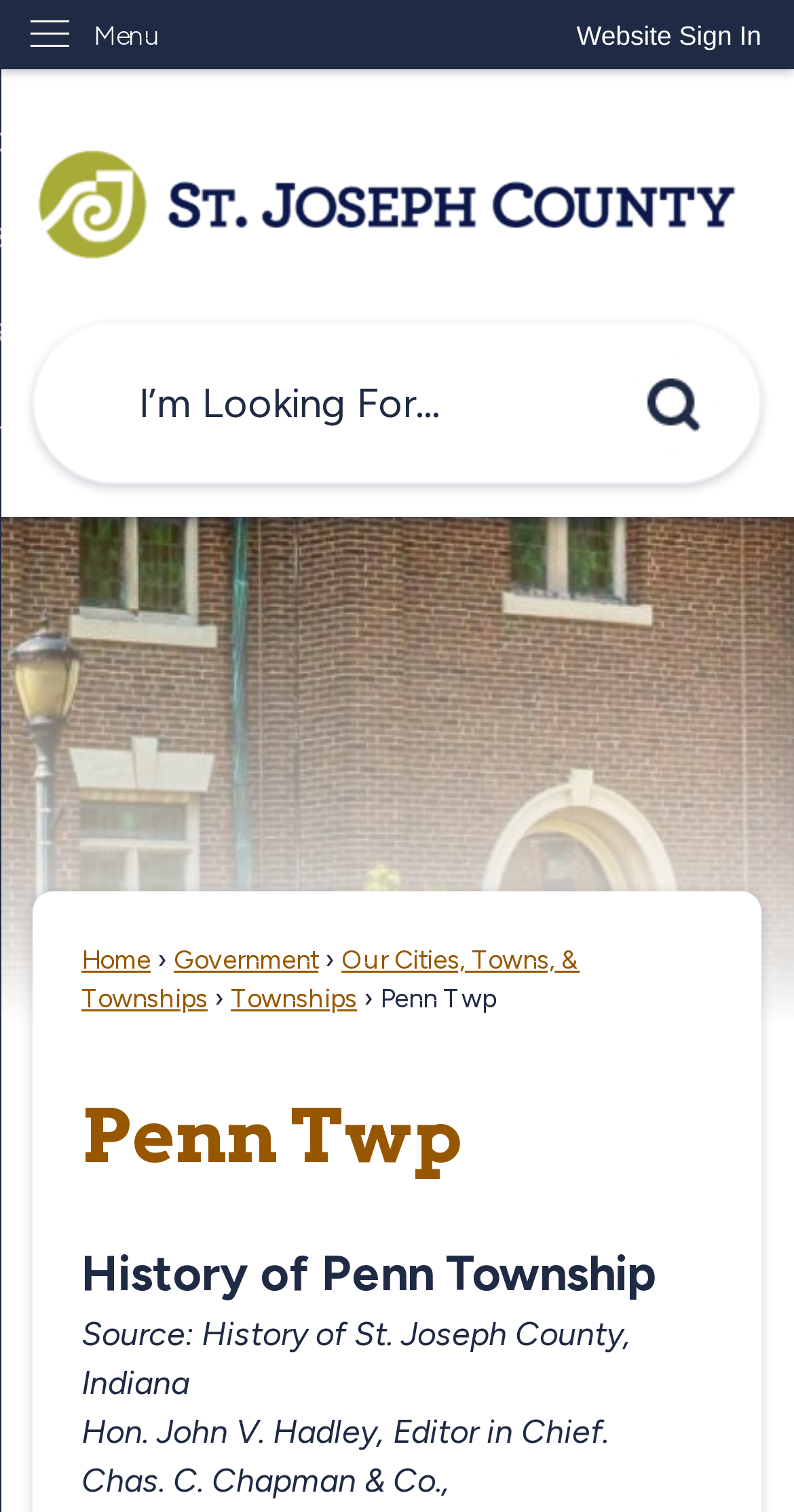Provide the bounding box for the UI element matching this description: "alt="Home Page"".

[0.041, 0.079, 0.959, 0.191]